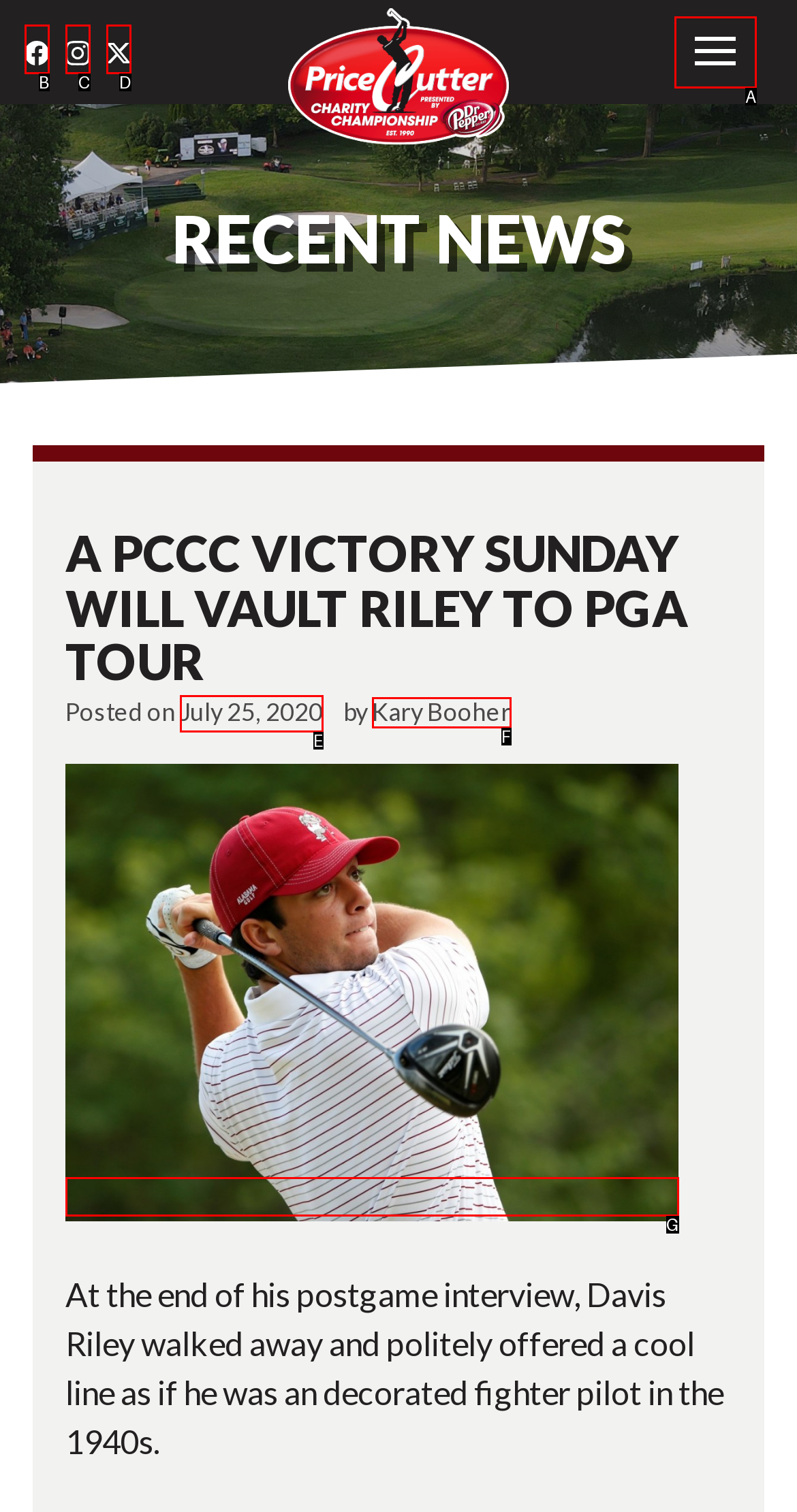Given the description: STAY UPDATED, choose the HTML element that matches it. Indicate your answer with the letter of the option.

None